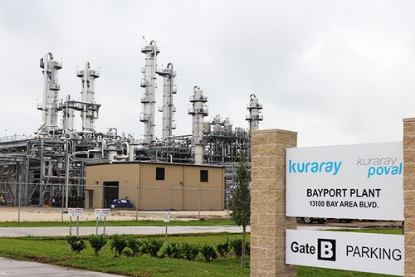What is Kuraray known for?
Look at the image and provide a short answer using one word or a phrase.

Advancements in specialty chemicals and materials